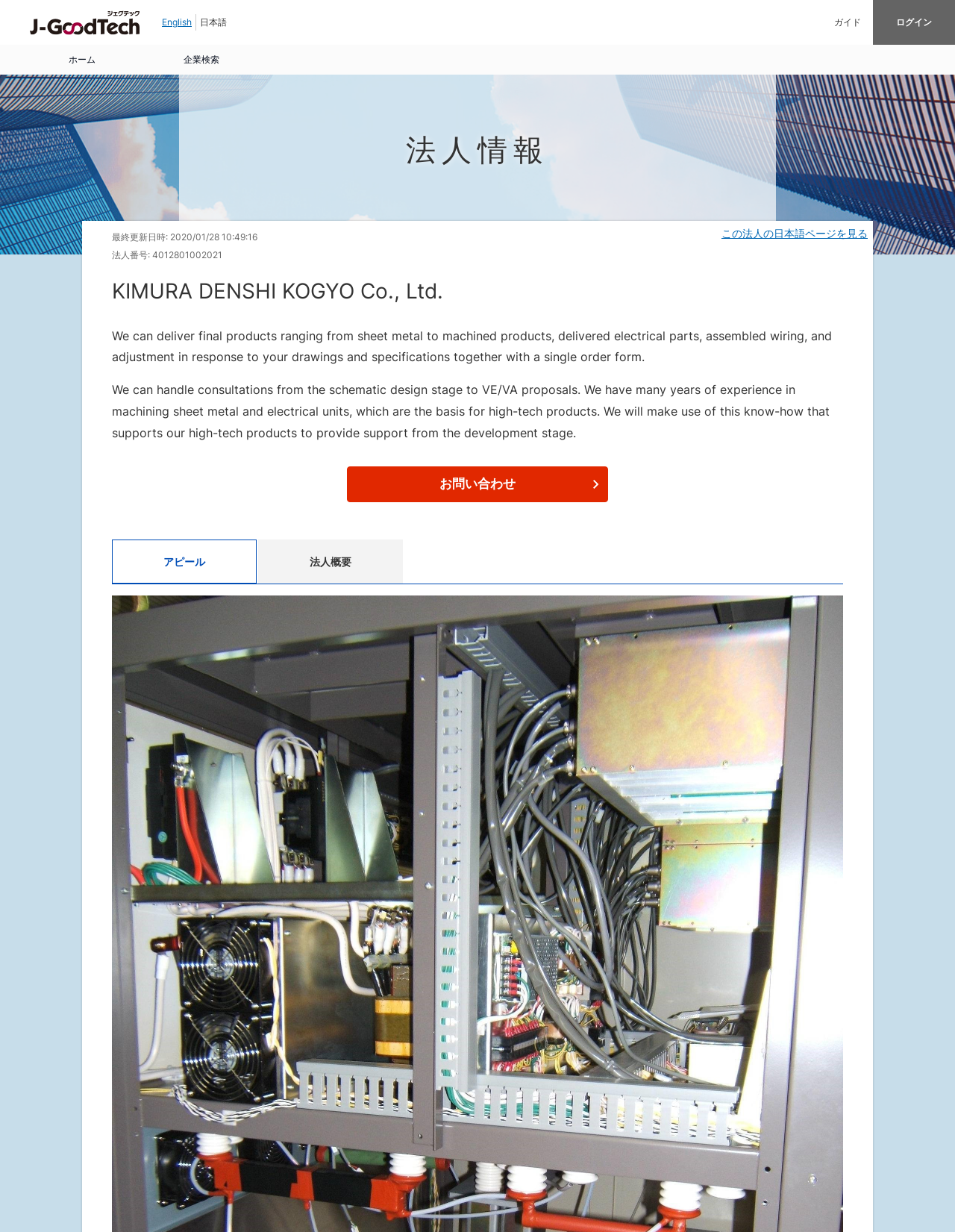What is the purpose of the 'お問い合わせ' button?
Offer a detailed and exhaustive answer to the question.

The 'お問い合わせ' button is likely used to contact the company, as it is a common Japanese phrase used for inquiries or contact forms.